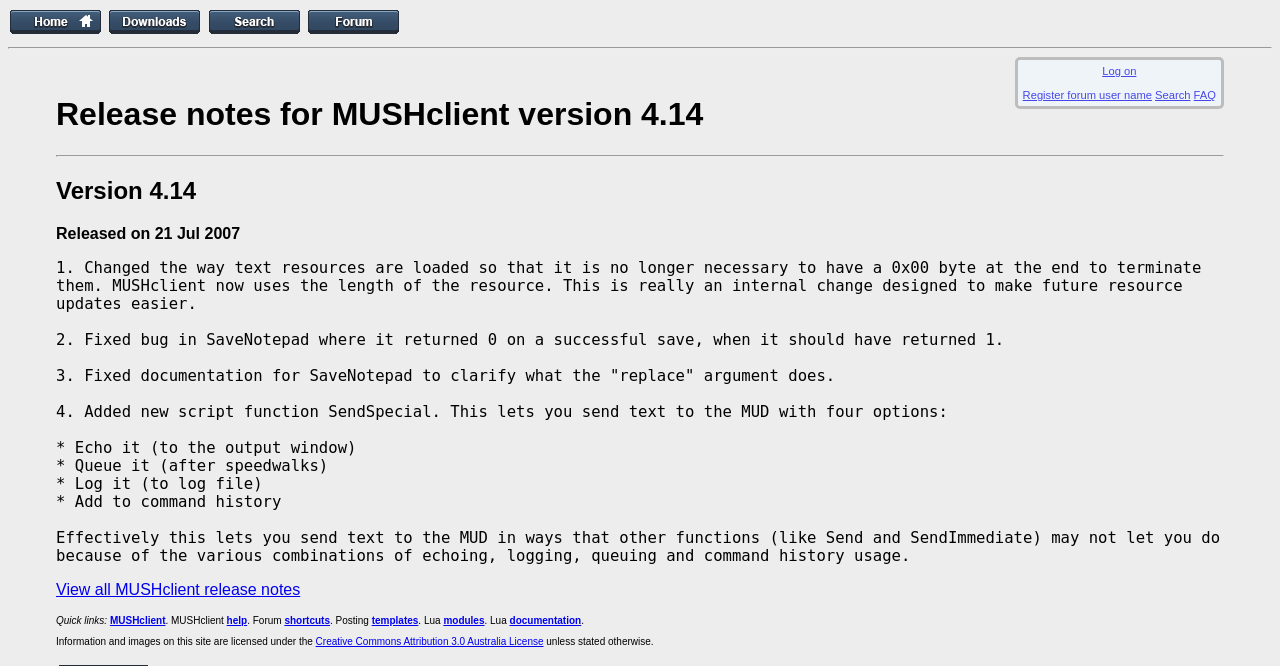Offer a meticulous description of the webpage's structure and content.

The webpage is about the release notes for MUSHclient version 4.14. At the top, there are four links: "Home", "Downloads", "Search", and "Help/forum", each accompanied by an image. Below these links, there is a horizontal separator line.

On the right side of the page, there are several links, including "Log on", "Register forum user name", "Search", "FAQ", and others.

The main content of the page is divided into sections. The first section is a heading that reads "Release notes for MUSHclient version 4.14", followed by a horizontal separator line. Below this, there is a heading that reads "Version 4.14", and then a line of text that indicates the release date of July 21, 2007.

The rest of the page is dedicated to listing the changes and updates made in version 4.14. There are four sections, each describing a specific change or update, including changes to how text resources are loaded, bug fixes, and the addition of a new script function called SendSpecial.

At the bottom of the page, there is a link to "View all MUSHclient release notes", followed by a section labeled "Quick links:" that contains links to various resources, including the MUSHclient website, help, forum, shortcuts, posting templates, Lua, modules, and documentation. Finally, there is a statement about the licensing of information and images on the site.